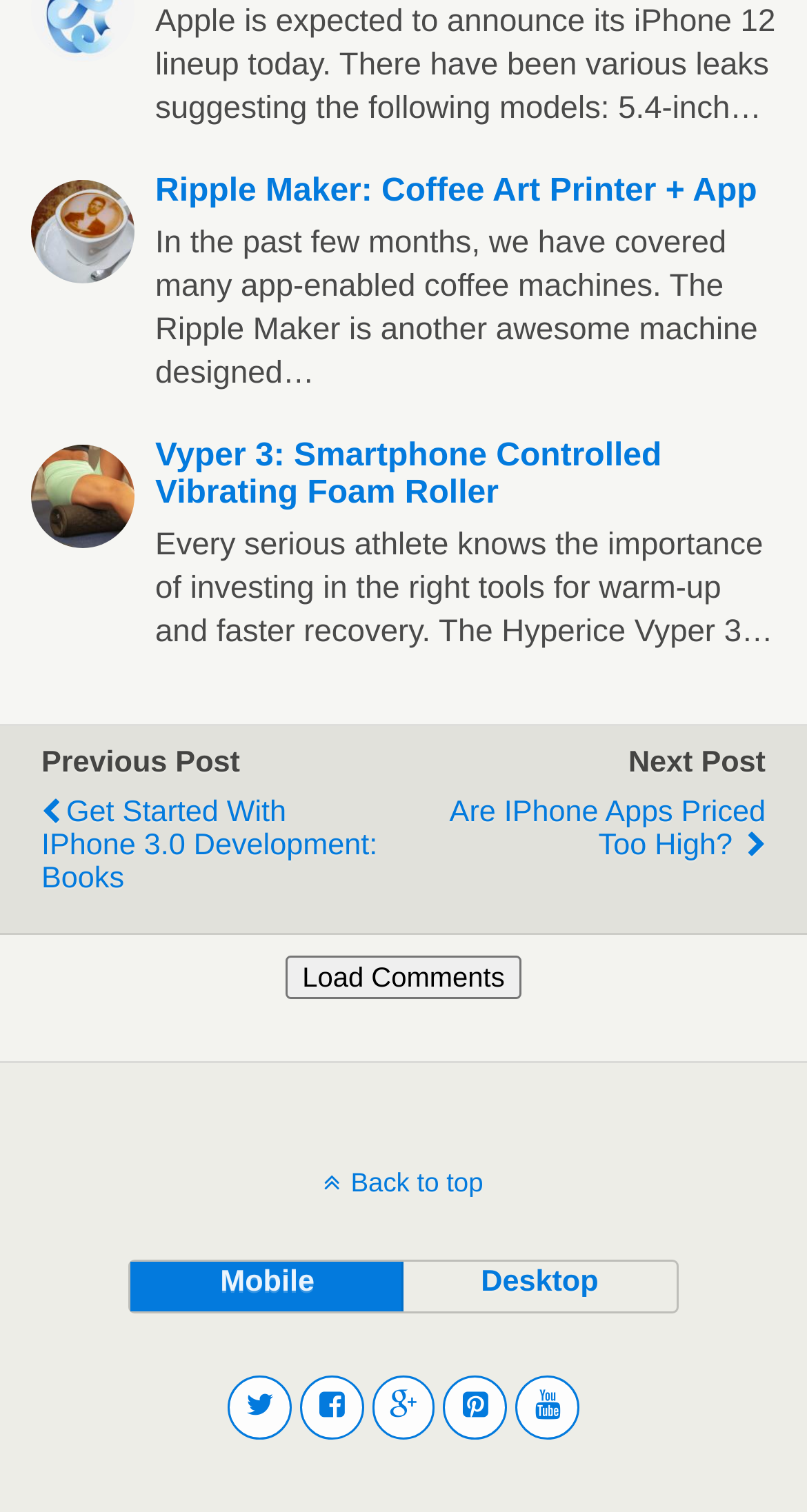What is the purpose of the Ripple Maker?
Answer the question with as much detail as you can, using the image as a reference.

The text associated with the link 'Ripple Maker: Coffee Art Printer + App' suggests that the Ripple Maker is a coffee art printer.